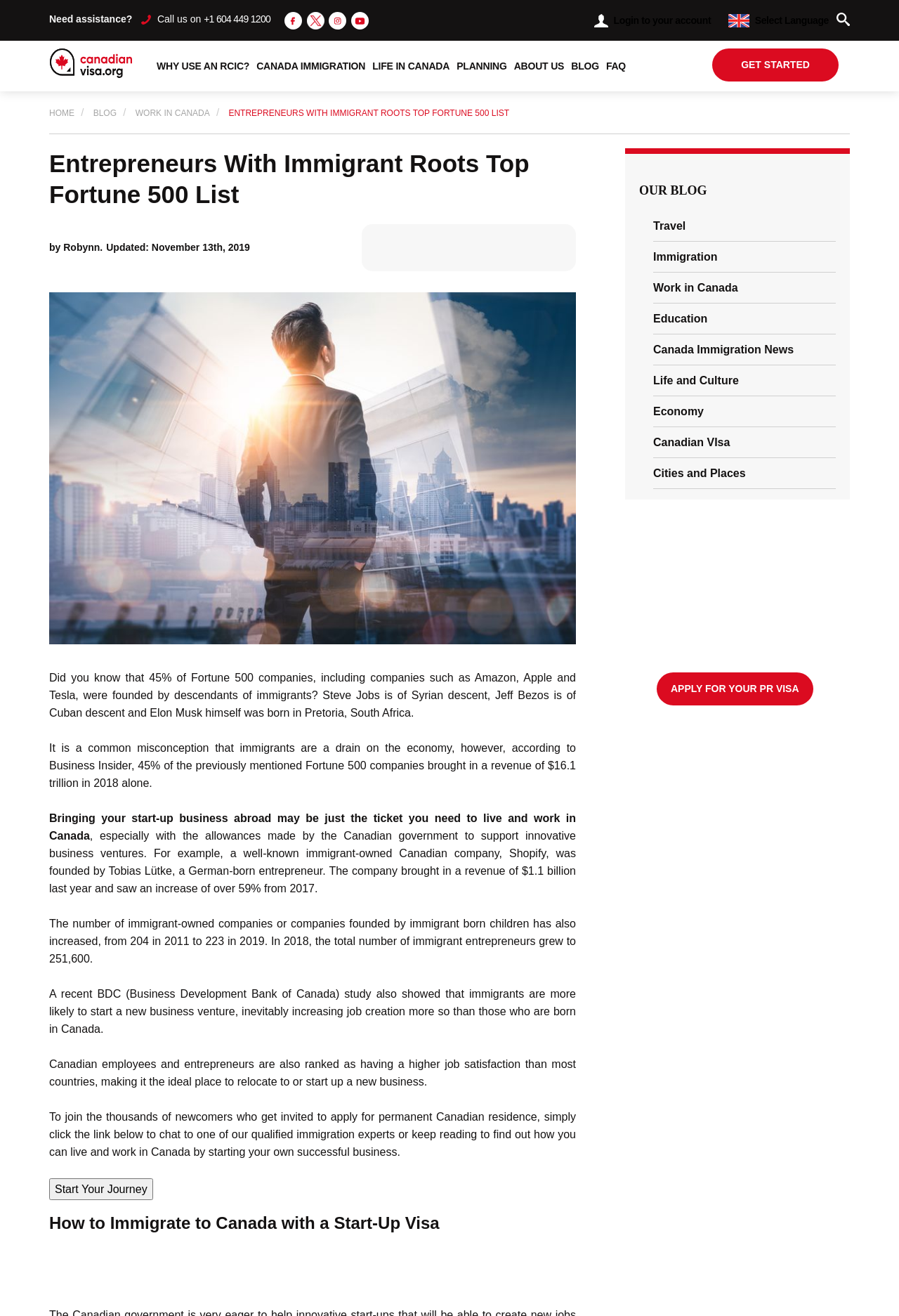What is the topic of the article 'Entrepreneurs With Immigrant Roots Top Fortune 500 List'?
Using the image as a reference, give an elaborate response to the question.

The article discusses how 45% of Fortune 500 companies were founded by descendants of immigrants, highlighting the success of immigrant entrepreneurs in the business world.